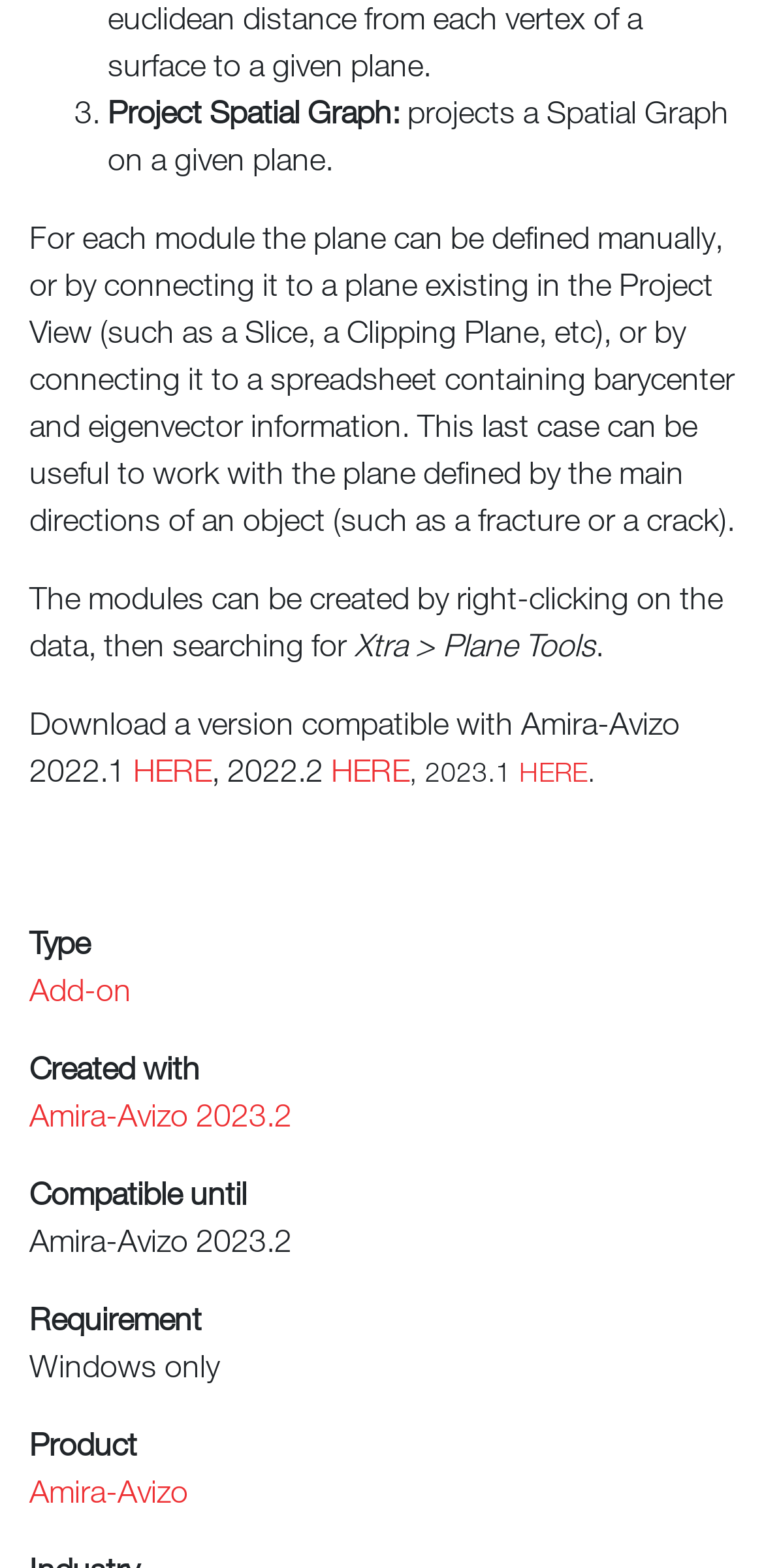Please locate the bounding box coordinates of the region I need to click to follow this instruction: "Visit Amira-Avizo 2023.2".

[0.038, 0.7, 0.382, 0.723]